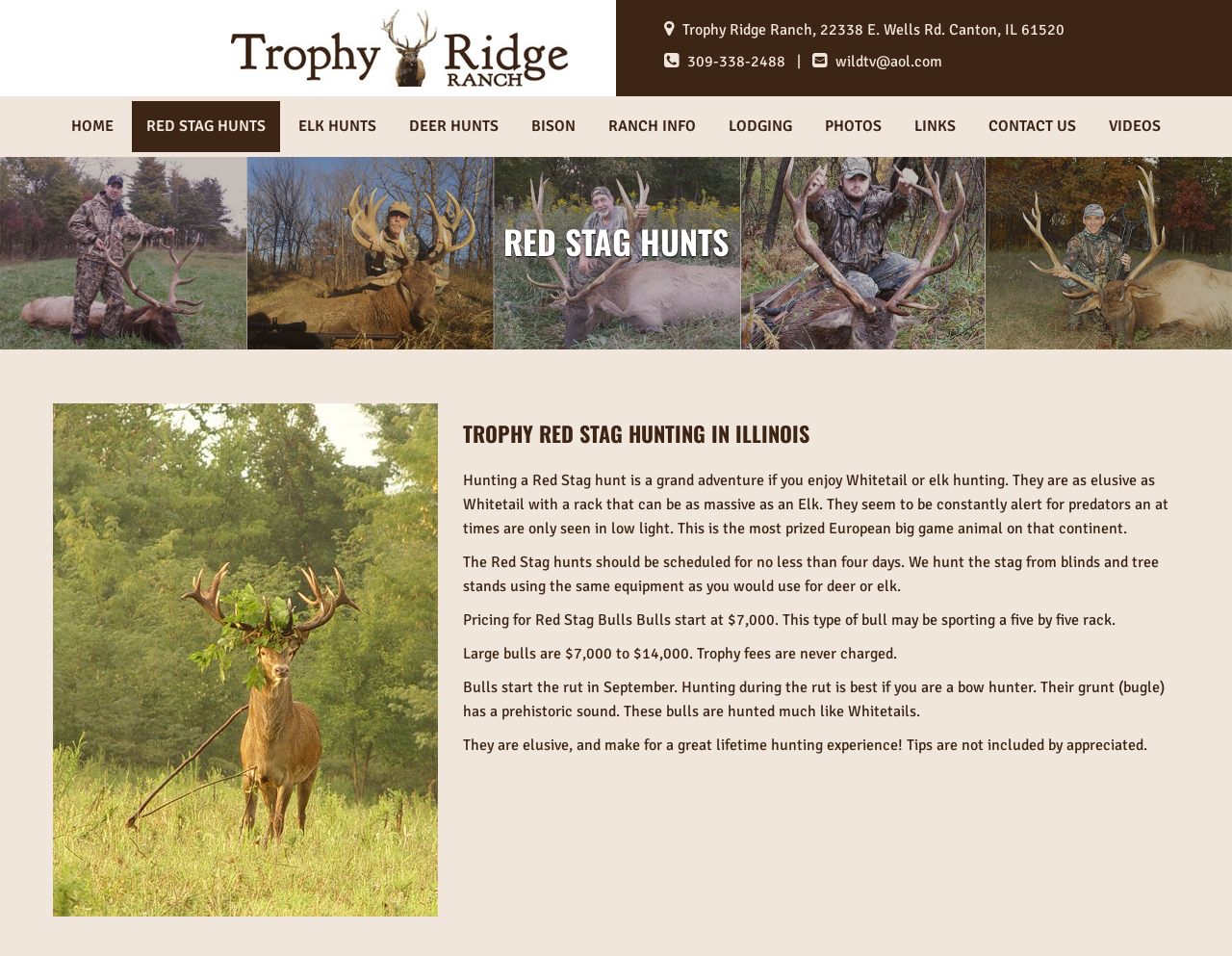Find the bounding box of the UI element described as follows: "Contact Us".

[0.791, 0.106, 0.885, 0.159]